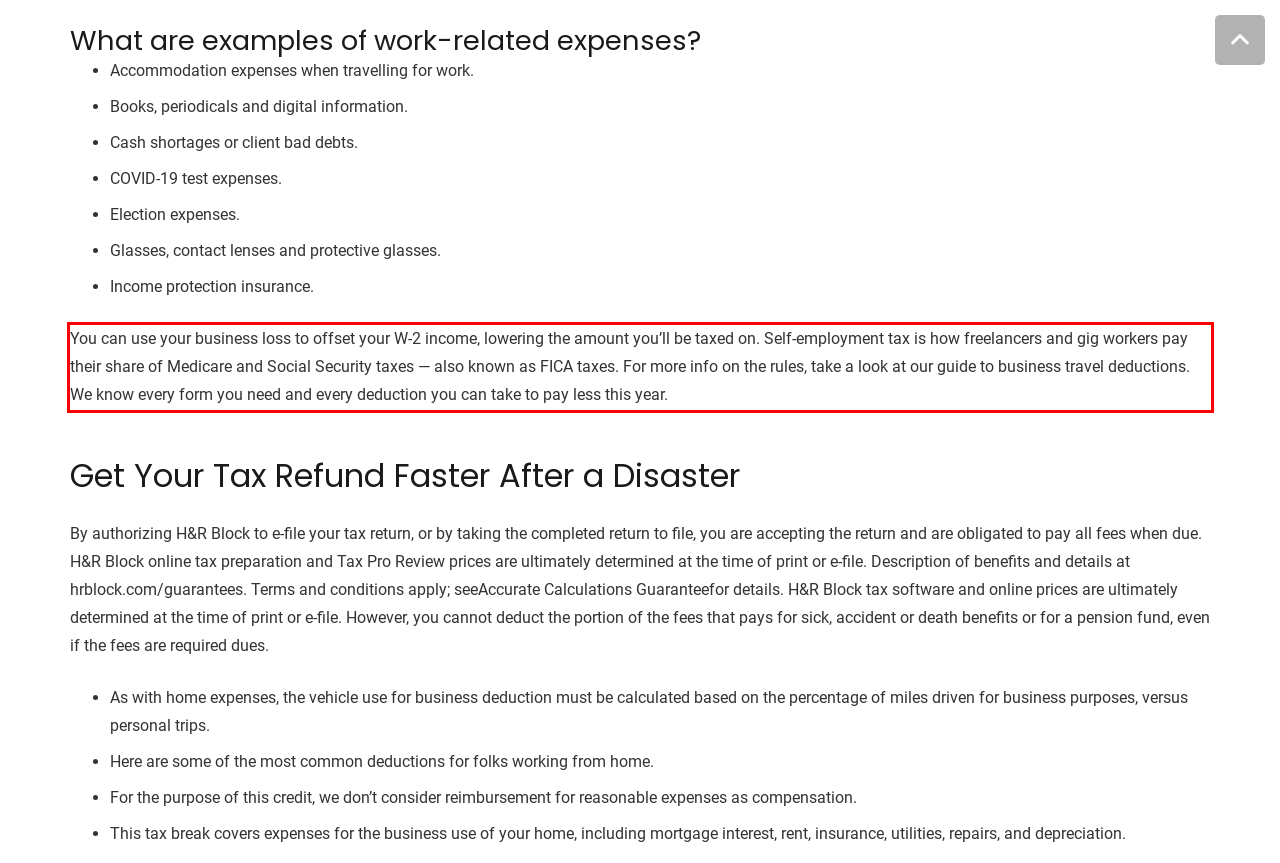Please examine the screenshot of the webpage and read the text present within the red rectangle bounding box.

You can use your business loss to offset your W-2 income, lowering the amount you’ll be taxed on. Self-employment tax is how freelancers and gig workers pay their share of Medicare and Social Security taxes — also known as FICA taxes. For more info on the rules, take a look at our guide to business travel deductions. We know every form you need and every deduction you can take to pay less this year.